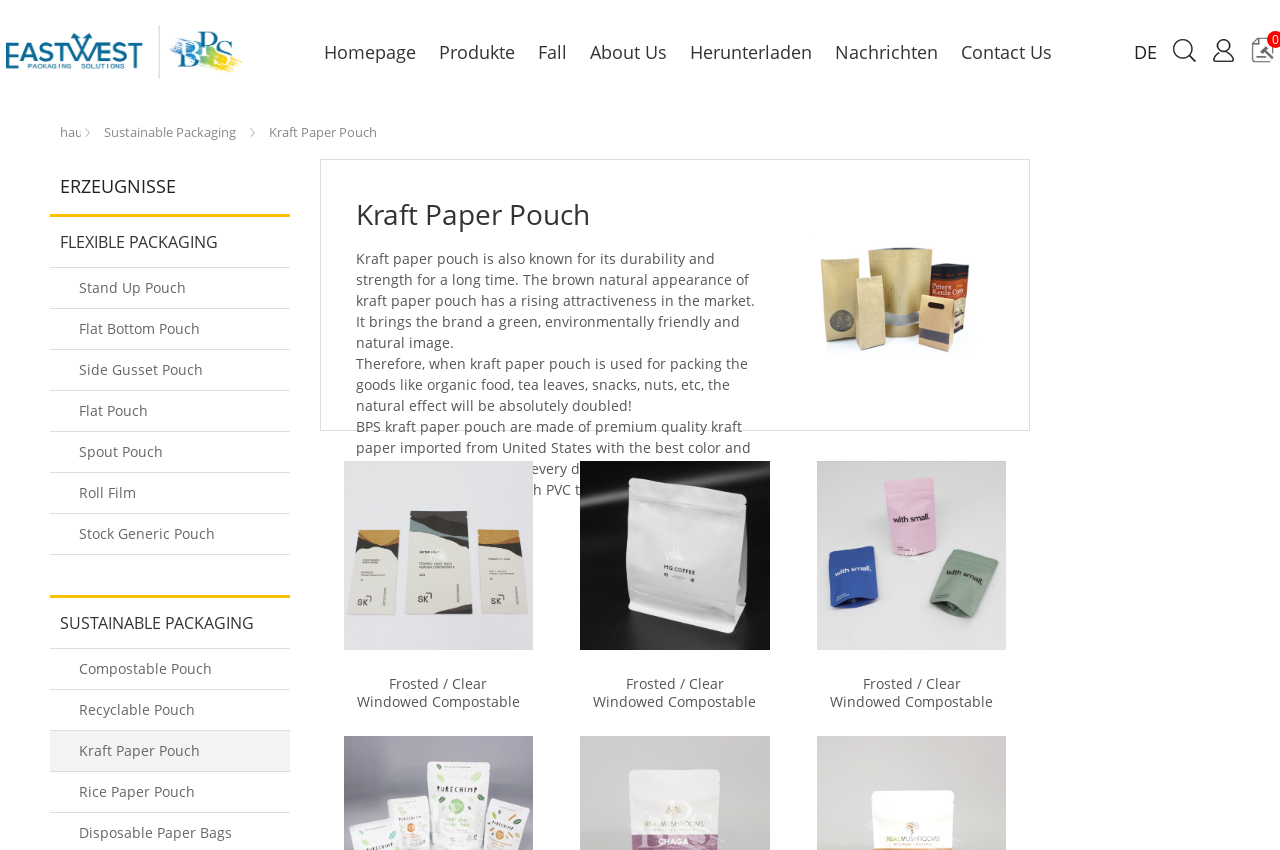What type of packaging is sustainable?
Refer to the image and give a detailed response to the question.

The webpage has a section 'SUSTAINABLE PACKAGING' which lists different types of sustainable packaging, including 'Compostable Pouch'. This suggests that compostable pouch is a type of sustainable packaging.